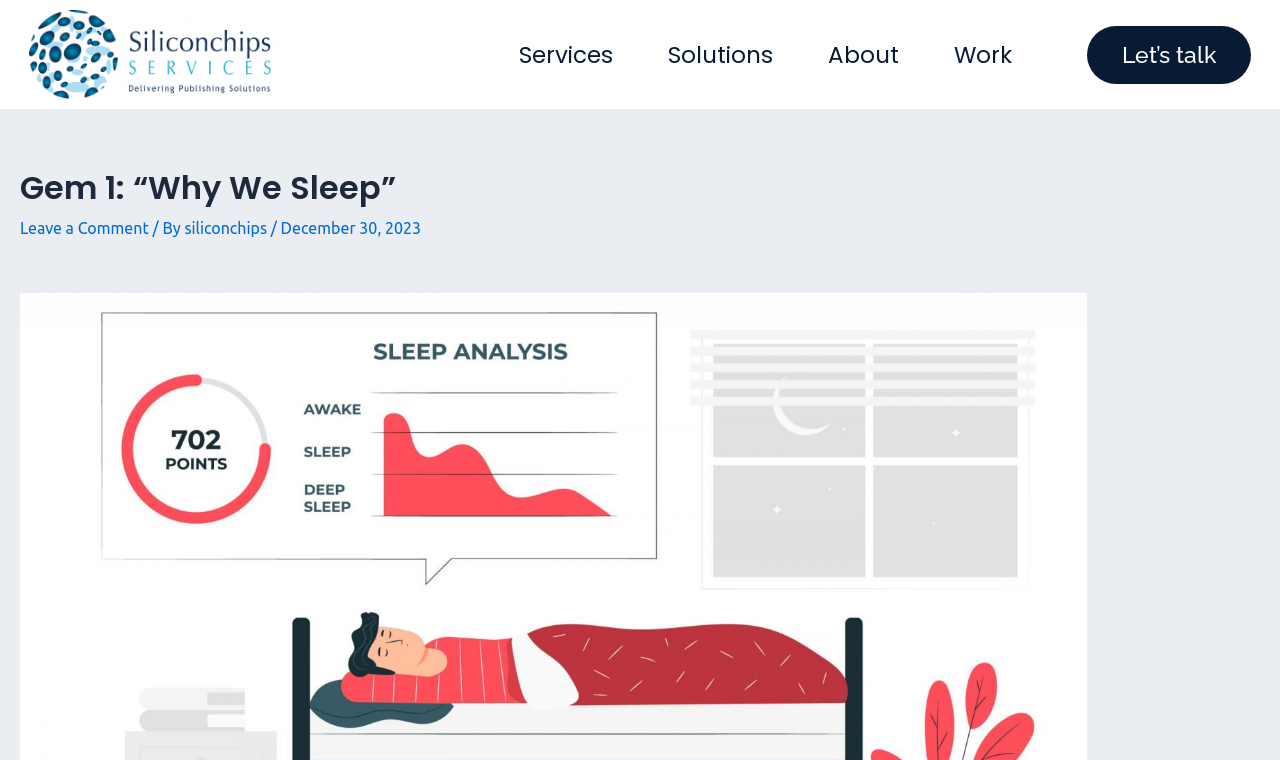Locate the bounding box coordinates of the segment that needs to be clicked to meet this instruction: "Search with keywords".

None